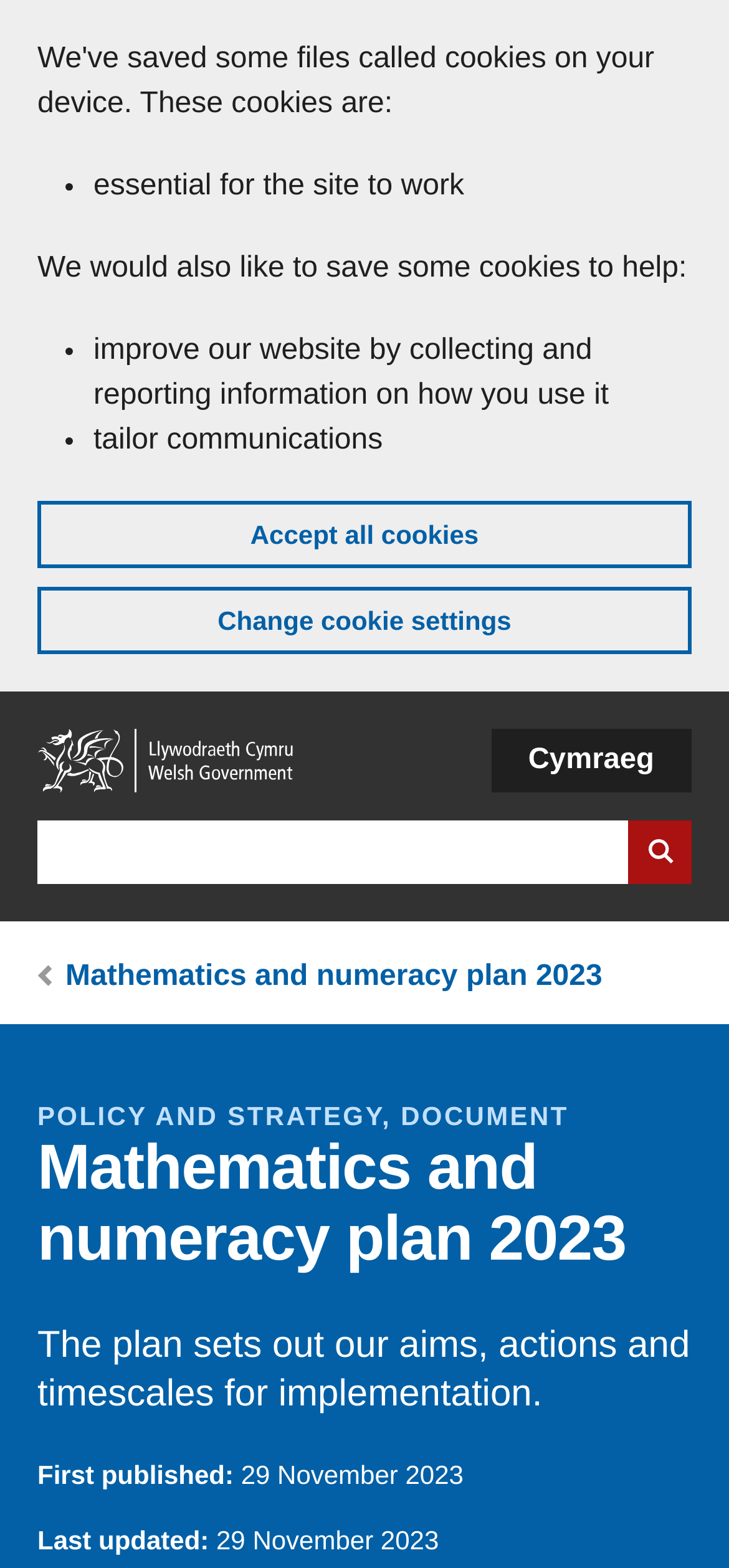Can you determine the bounding box coordinates of the area that needs to be clicked to fulfill the following instruction: "Switch to Welsh language"?

[0.673, 0.465, 0.949, 0.505]